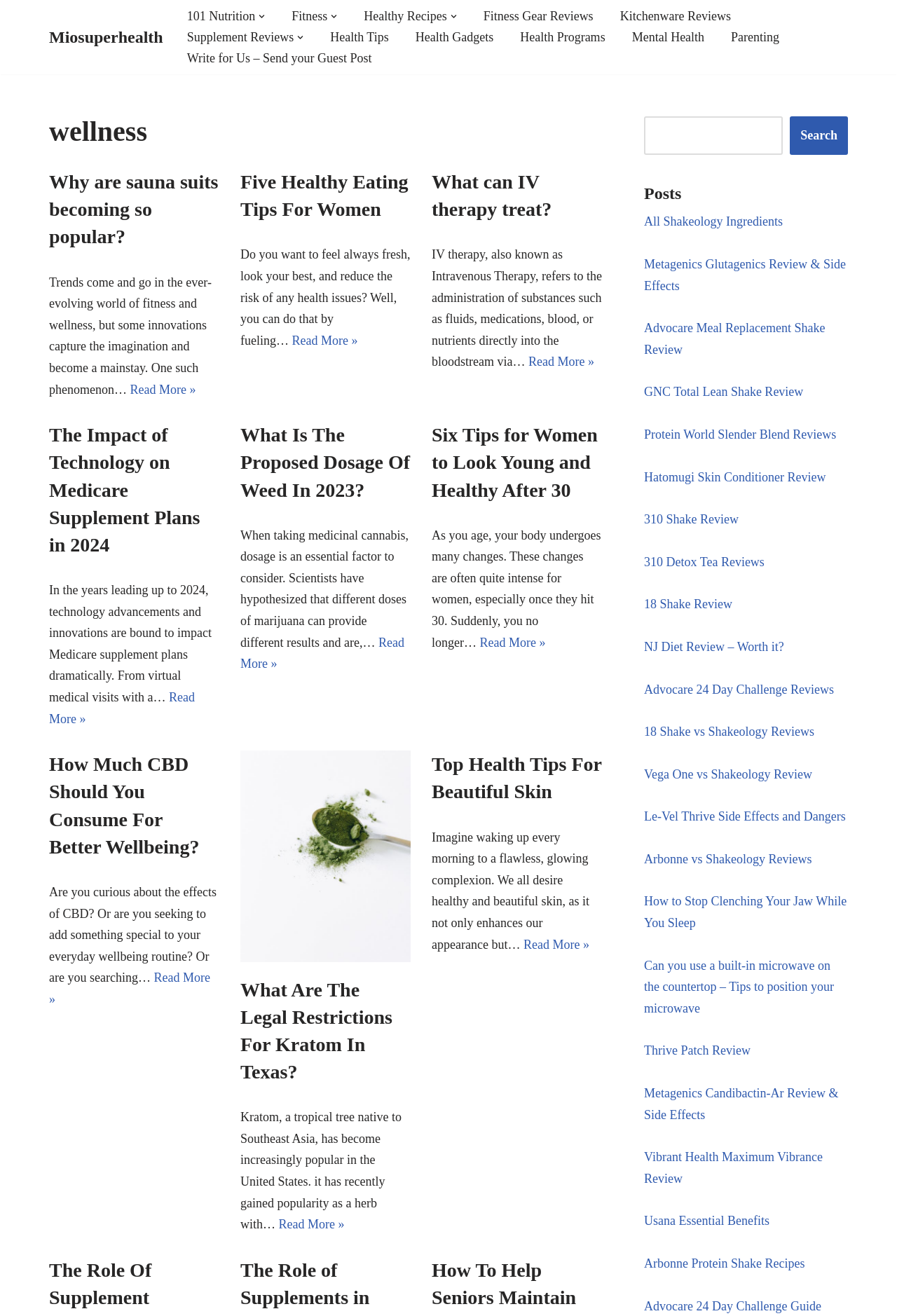Please answer the following question using a single word or phrase: 
What is the main topic of this website?

wellness